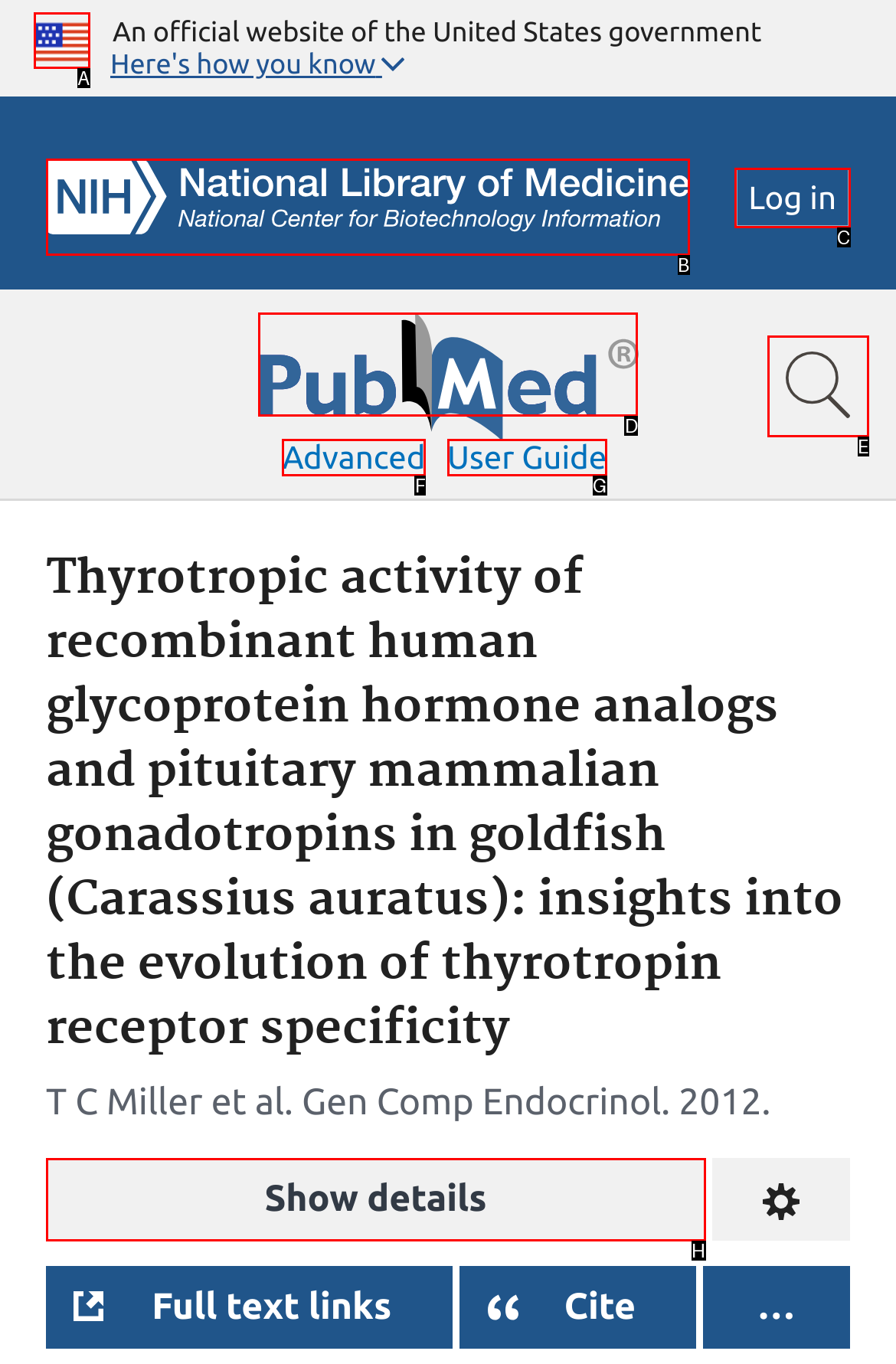What is the letter of the UI element you should click to Click the U.S. flag image? Provide the letter directly.

A